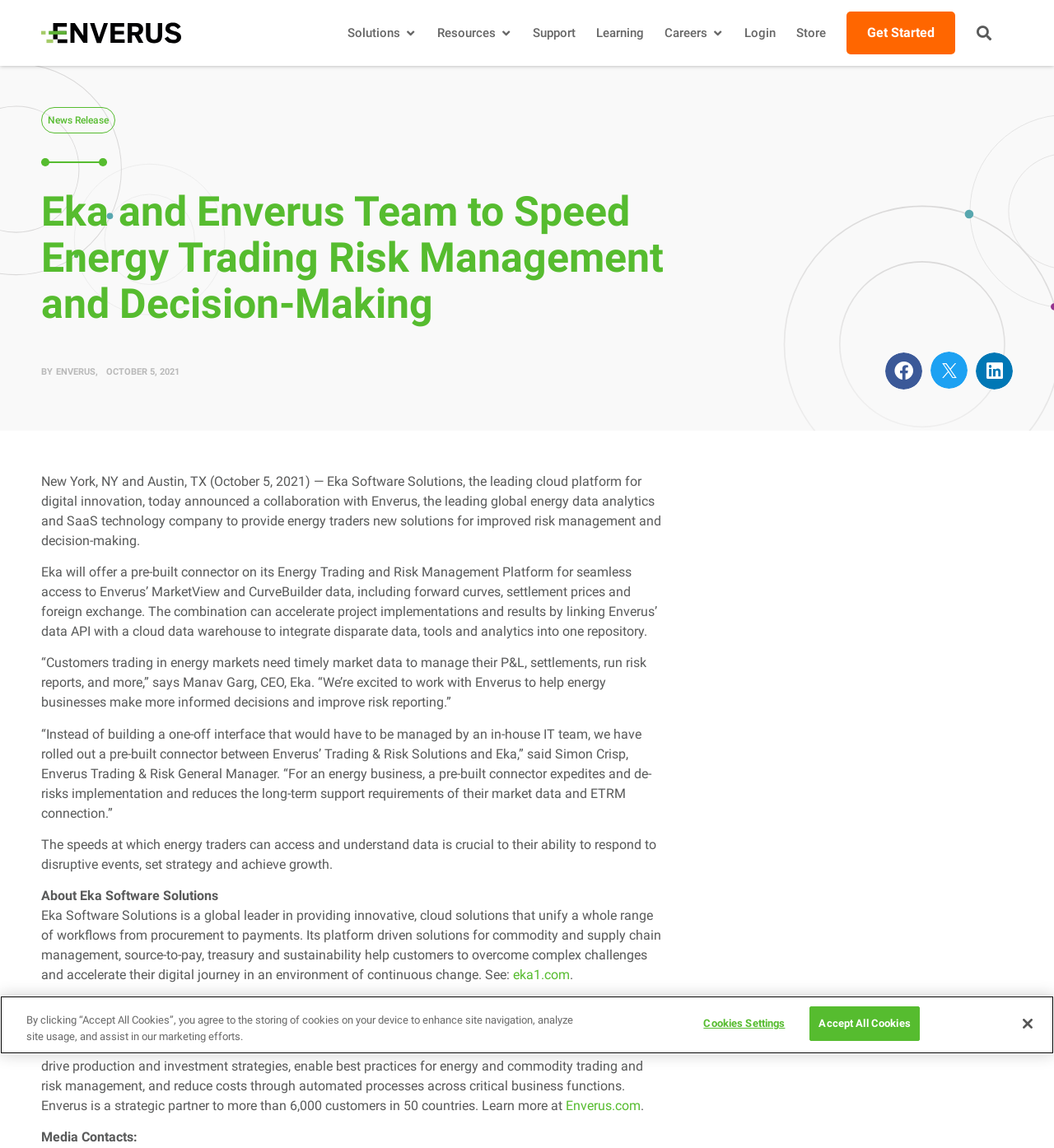Please identify the bounding box coordinates of the element that needs to be clicked to execute the following command: "Get Started". Provide the bounding box using four float numbers between 0 and 1, formatted as [left, top, right, bottom].

[0.803, 0.01, 0.906, 0.047]